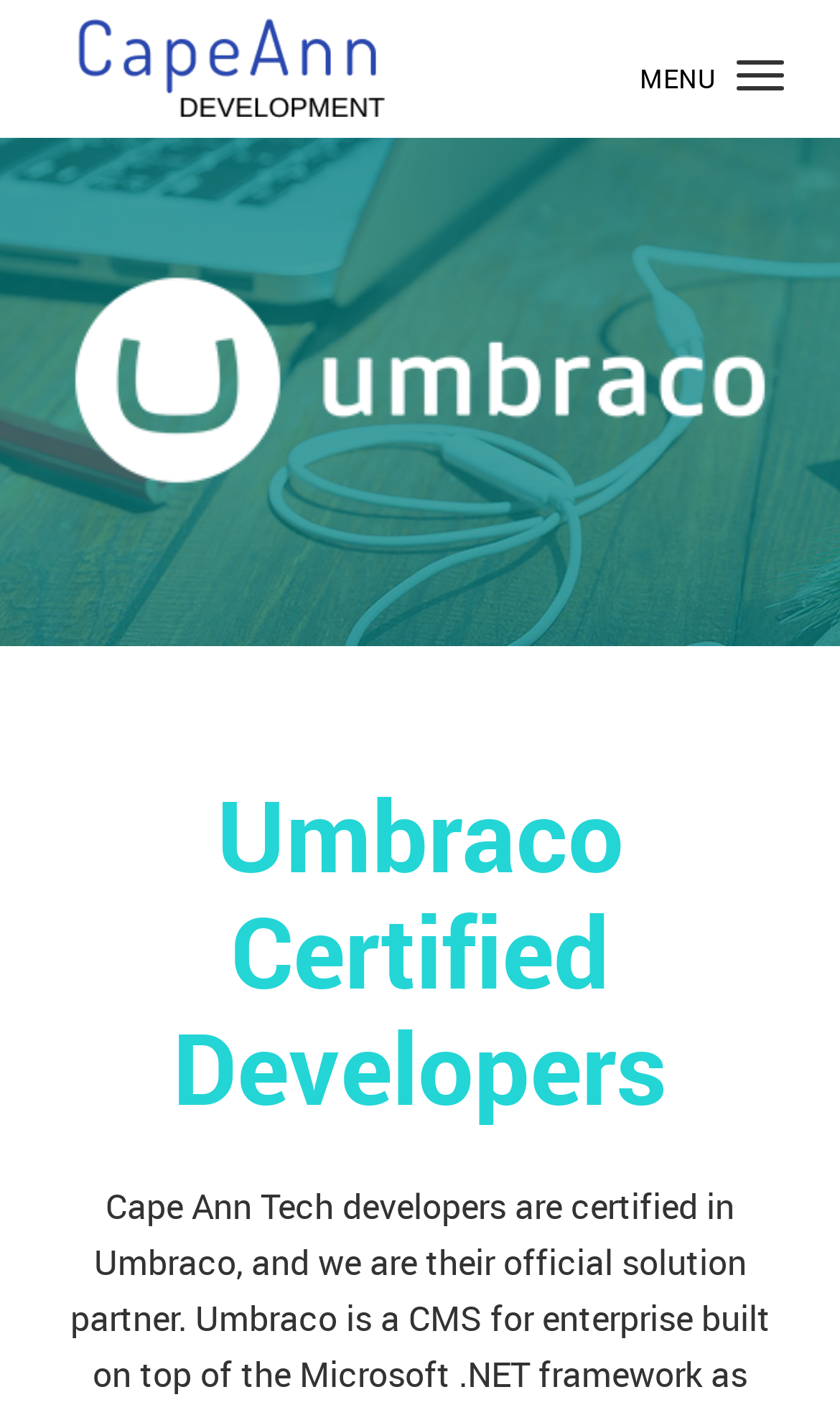Provide the bounding box coordinates of the UI element that matches the description: "Menu Close Toggle navigation".

[0.733, 0.027, 0.987, 0.084]